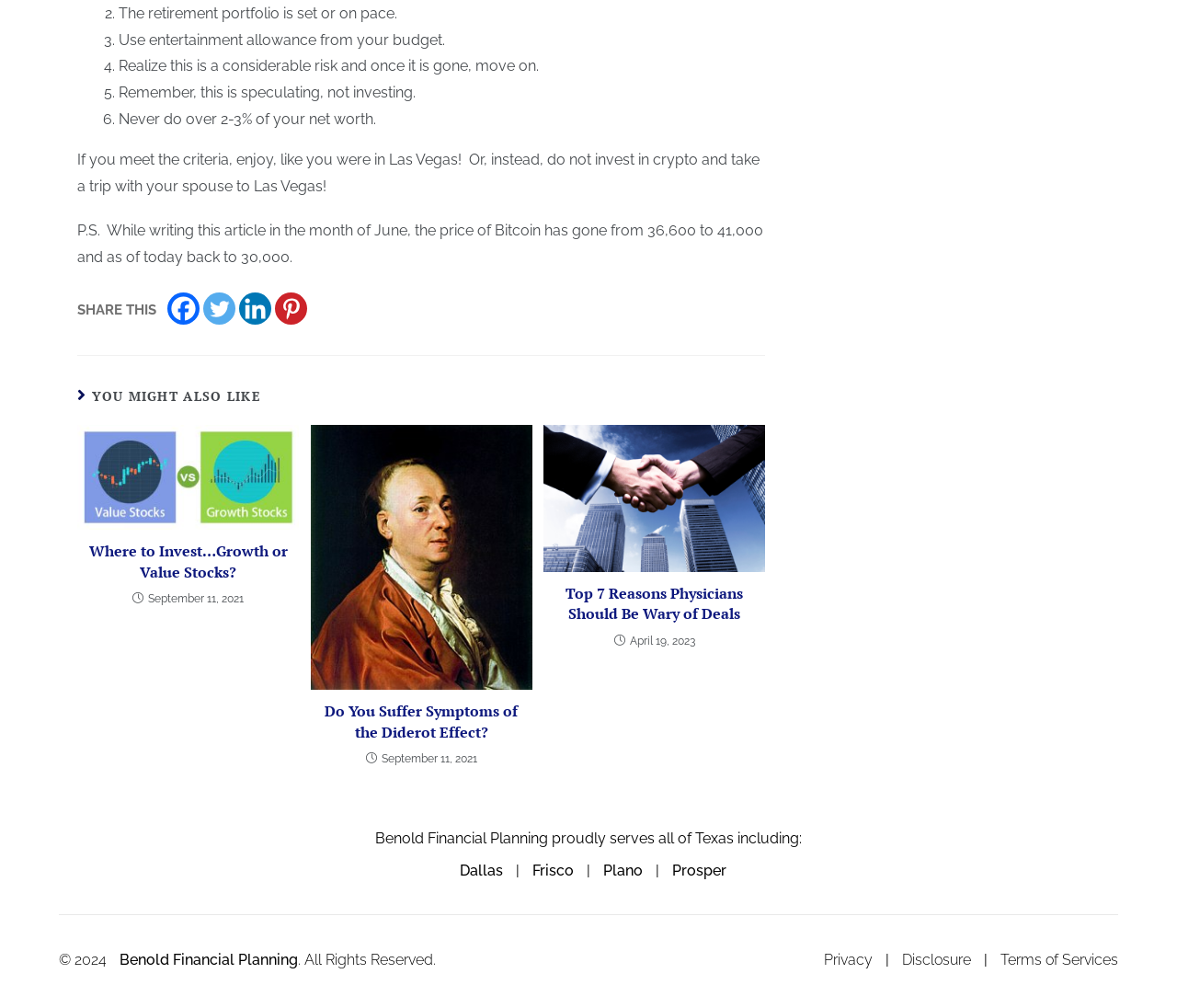Please identify the bounding box coordinates of the element on the webpage that should be clicked to follow this instruction: "View the terms of services". The bounding box coordinates should be given as four float numbers between 0 and 1, formatted as [left, top, right, bottom].

[0.85, 0.943, 0.95, 0.961]